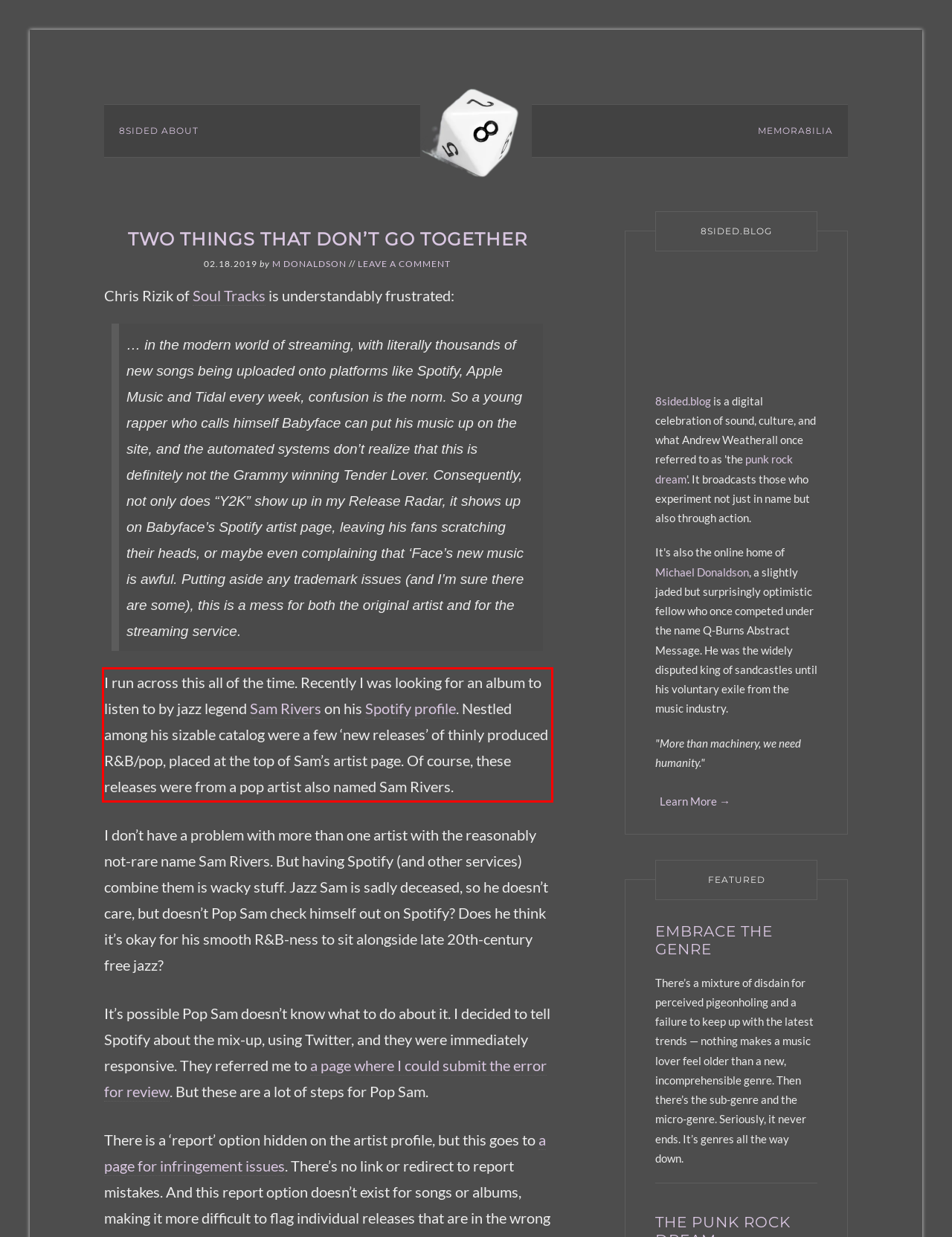Within the screenshot of a webpage, identify the red bounding box and perform OCR to capture the text content it contains.

I run across this all of the time. Recently I was looking for an album to listen to by jazz legend Sam Rivers on his Spotify profile. Nestled among his sizable catalog were a few ‘new releases’ of thinly produced R&B/pop, placed at the top of Sam’s artist page. Of course, these releases were from a pop artist also named Sam Rivers.